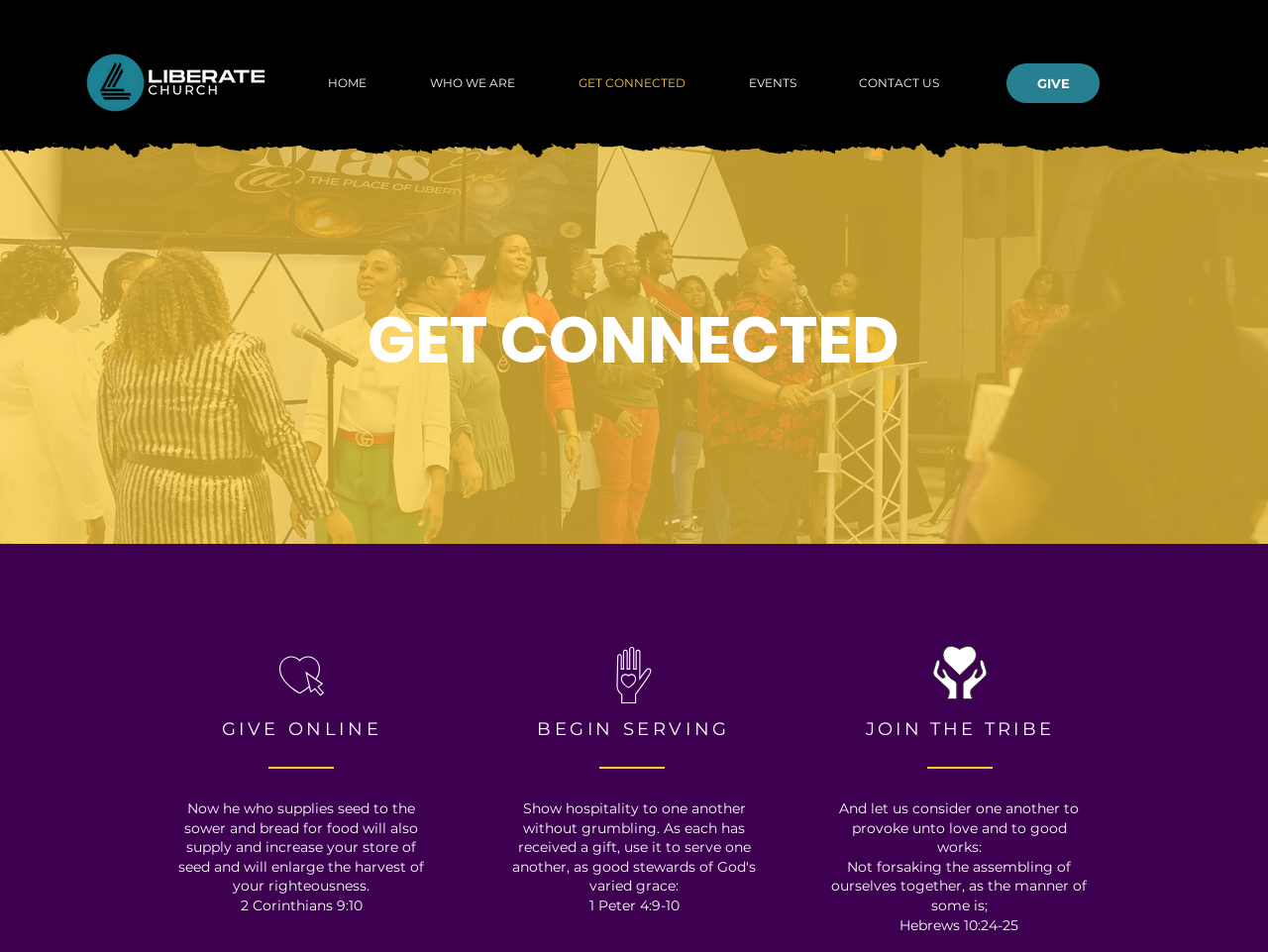What is the significance of the biblical quotes? Look at the image and give a one-word or short phrase answer.

To inspire and motivate